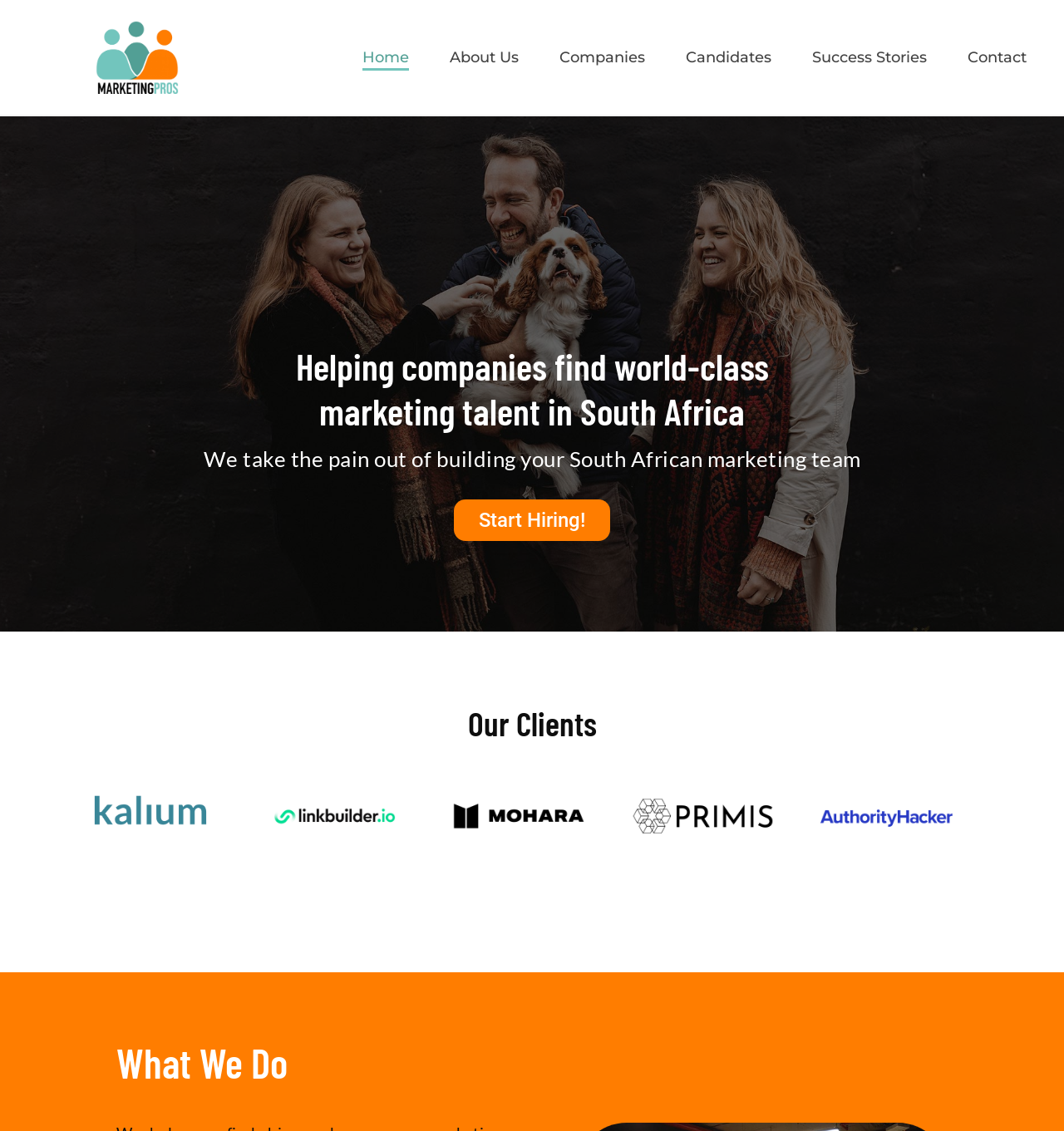Provide a thorough description of this webpage.

The webpage is titled "Marketing Pros" and appears to be a professional services website. At the top, there is a navigation menu with six links: "Home", "About Us", "Companies", "Candidates", "Success Stories", and "Contact", arranged horizontally from left to right.

Below the navigation menu, there are two headings that introduce the purpose of the website. The first heading, "Helping companies find world-class marketing talent in South Africa", is located near the top center of the page. The second heading, "We take the pain out of building your South African marketing team", is positioned below the first heading, spanning almost the entire width of the page.

Further down, there is a prominent call-to-action link, "Start Hiring!", situated near the center of the page. Below this link, there are two more headings: "Our Clients" on the left and "What We Do" on the right, both located near the bottom of the page.